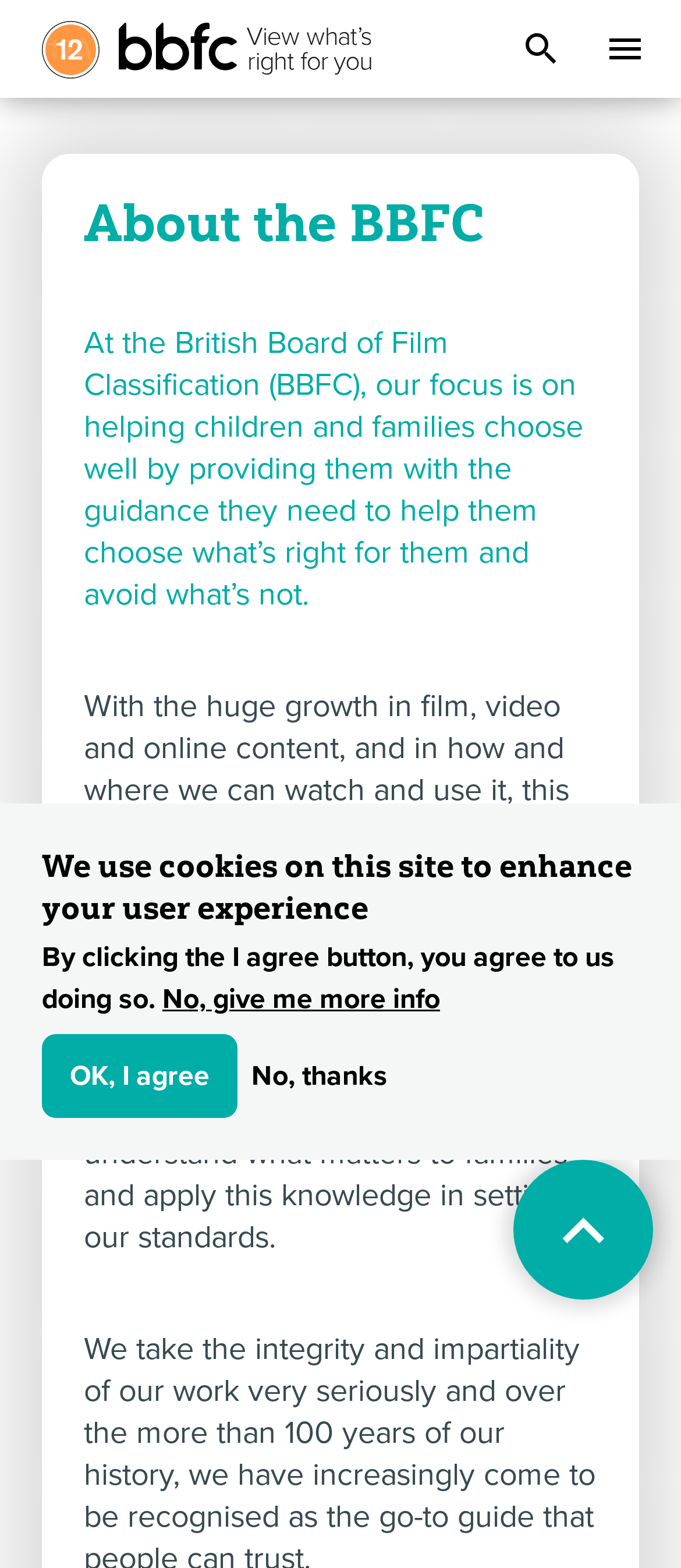Please find the bounding box coordinates in the format (top-left x, top-left y, bottom-right x, bottom-right y) for the given element description. Ensure the coordinates are floating point numbers between 0 and 1. Description: OK, I agree

[0.062, 0.659, 0.349, 0.713]